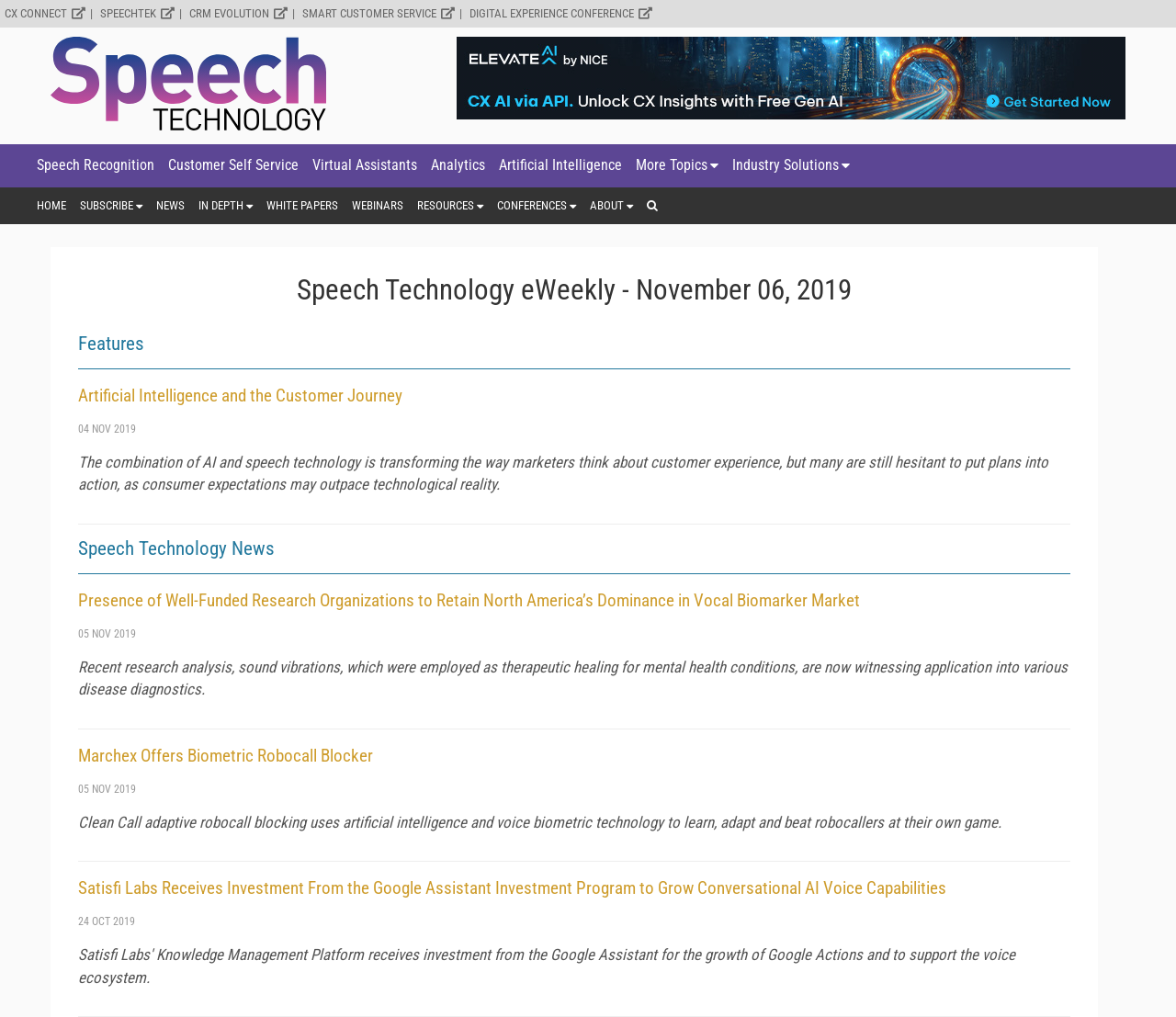Specify the bounding box coordinates of the area that needs to be clicked to achieve the following instruction: "Explore Industry Solutions".

[0.623, 0.142, 0.723, 0.185]